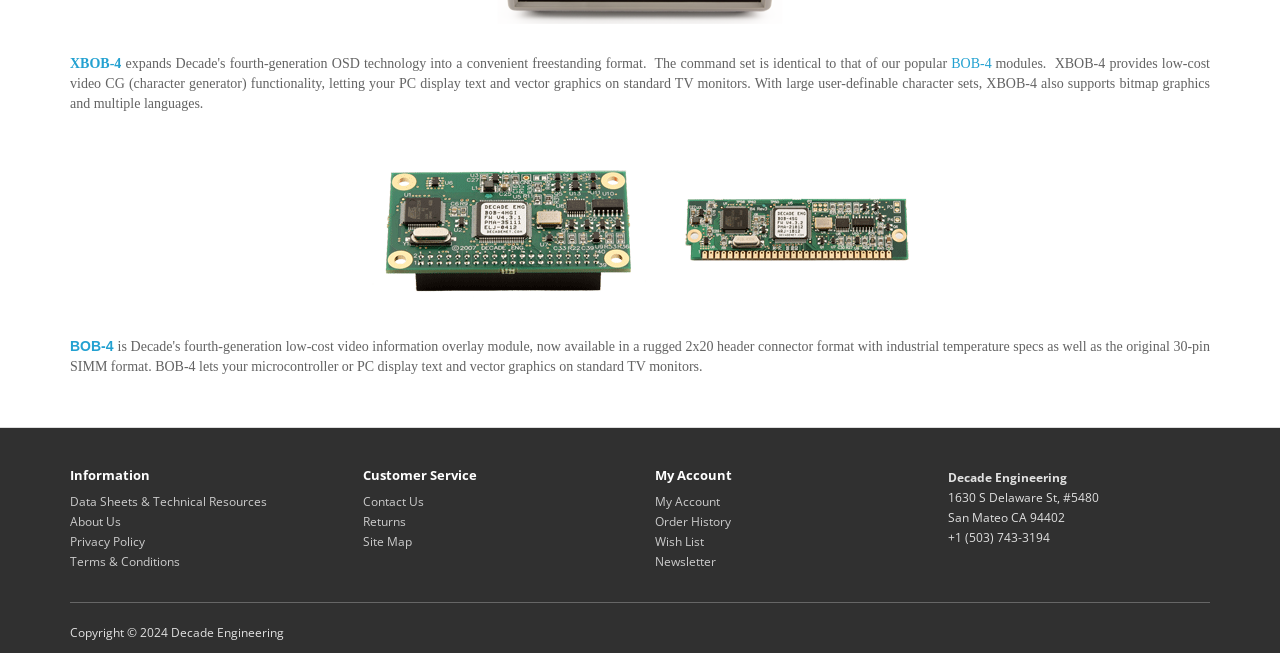Find the bounding box coordinates for the element described here: "Terms & Conditions".

[0.055, 0.847, 0.141, 0.873]